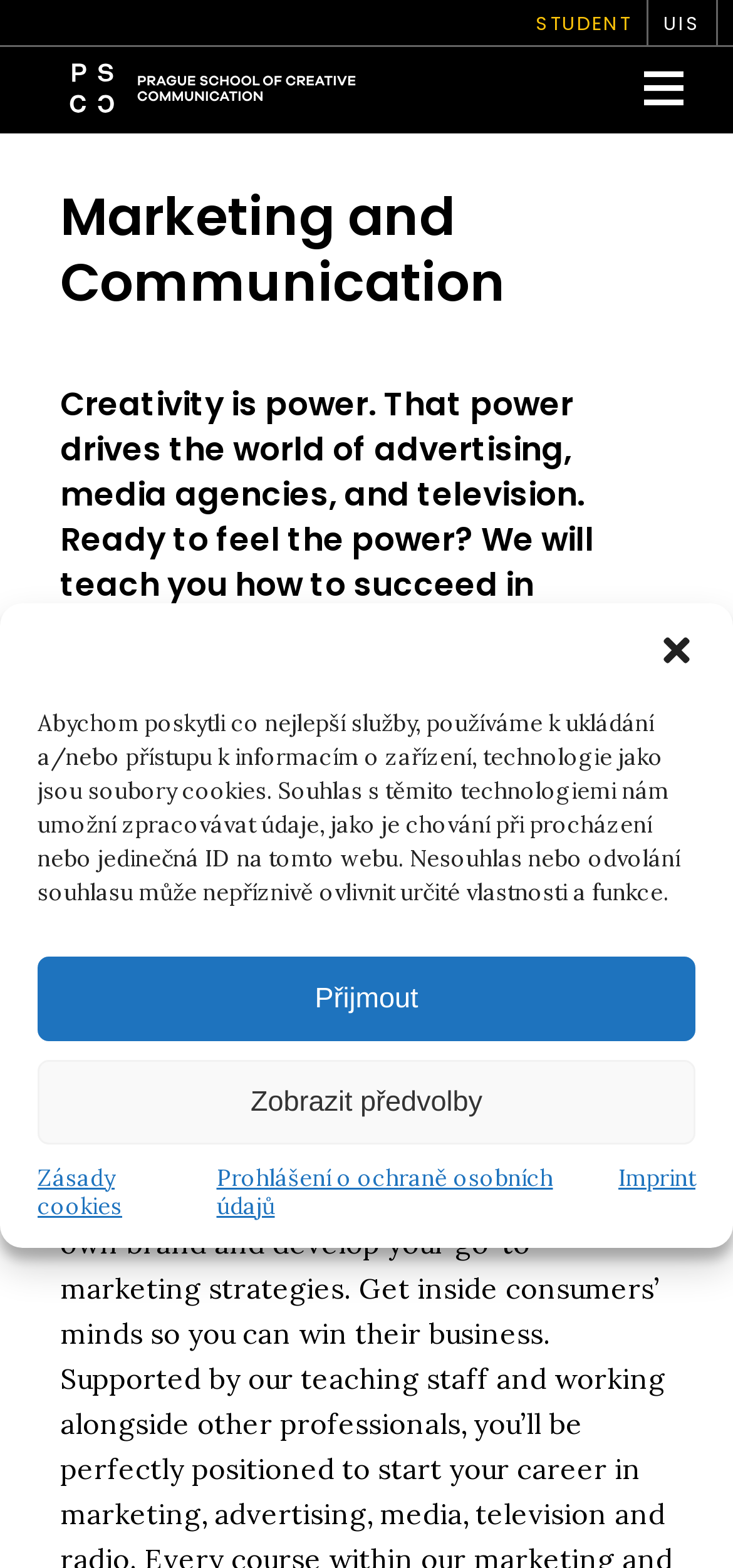Bounding box coordinates are to be given in the format (top-left x, top-left y, bottom-right x, bottom-right y). All values must be floating point numbers between 0 and 1. Provide the bounding box coordinate for the UI element described as: aria-label=""

[0.897, 0.403, 0.949, 0.427]